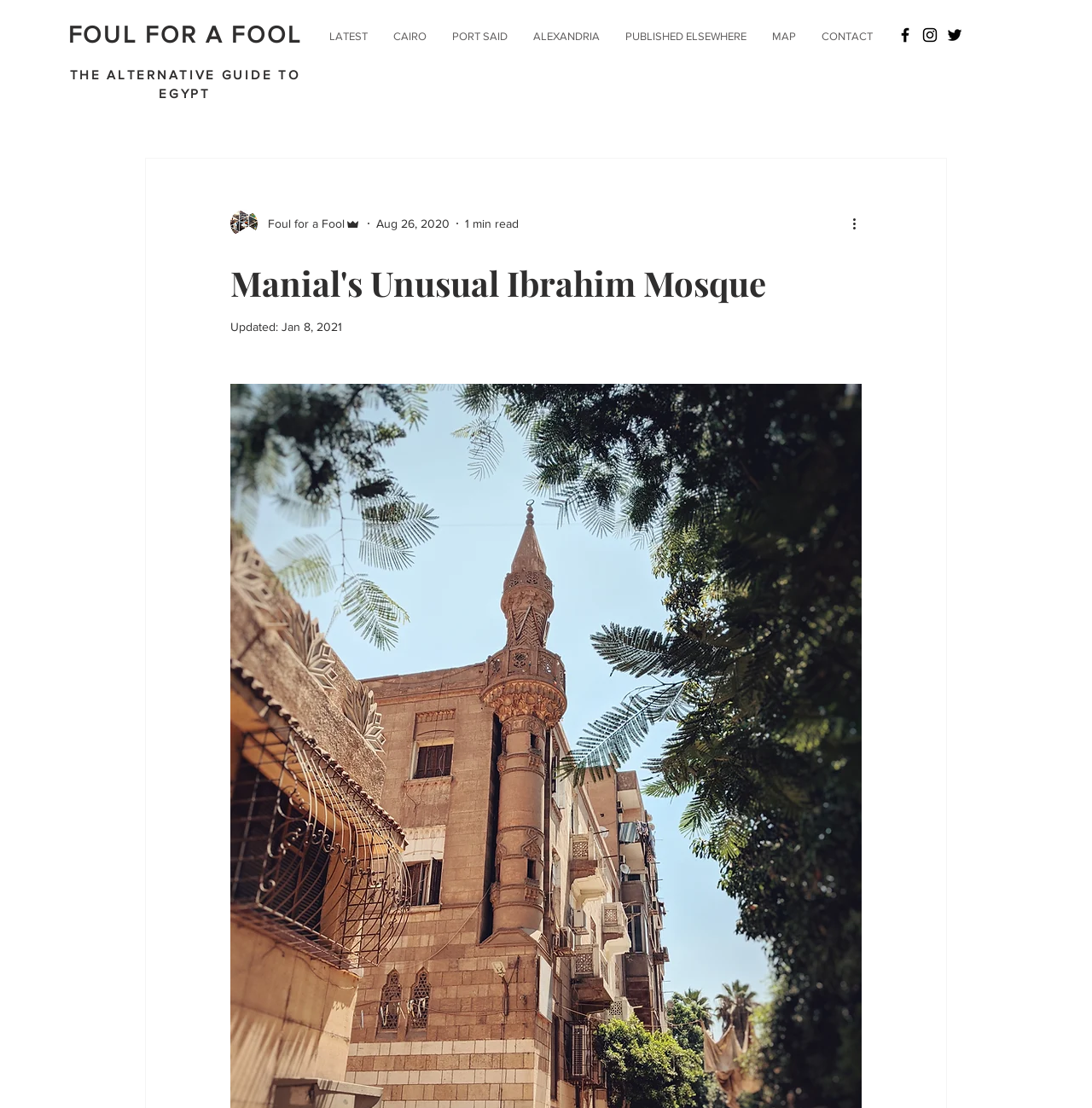Find the bounding box coordinates for the area that should be clicked to accomplish the instruction: "View the image 'LB_Class_Photo_1'".

None